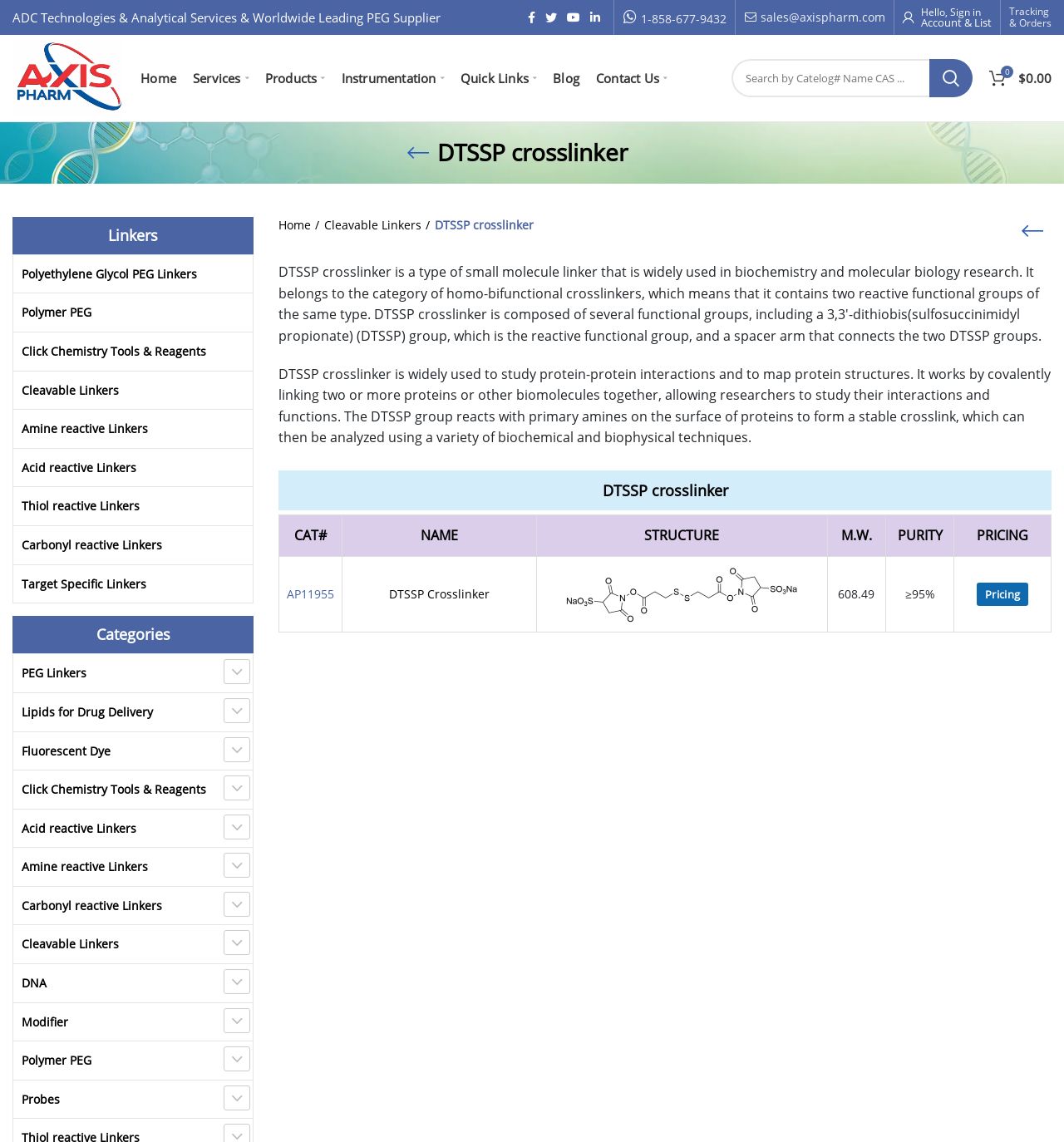Please identify the bounding box coordinates of the area that needs to be clicked to fulfill the following instruction: "View DTSSP crosslinker product information."

[0.409, 0.19, 0.502, 0.203]